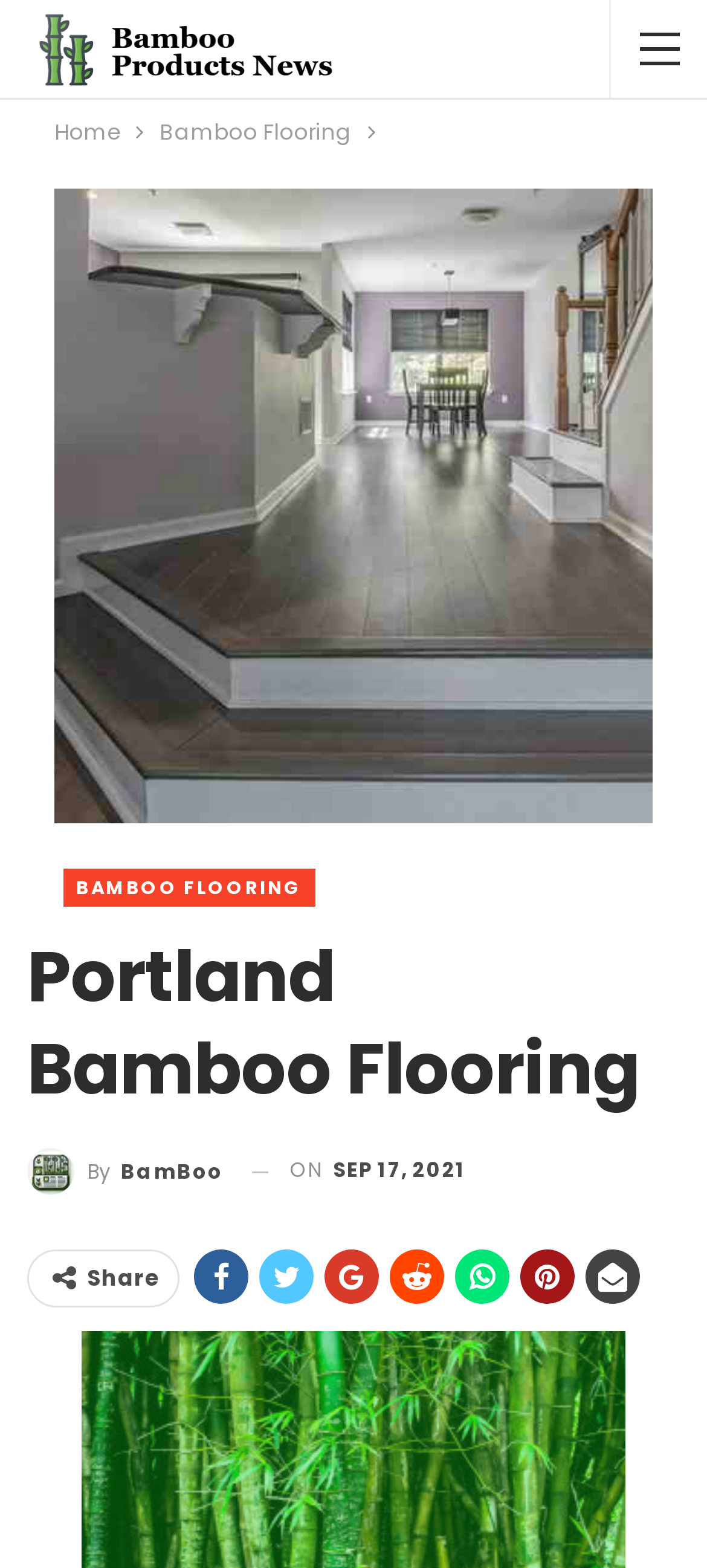Identify the bounding box coordinates of the HTML element based on this description: "Home".

[0.077, 0.072, 0.169, 0.097]